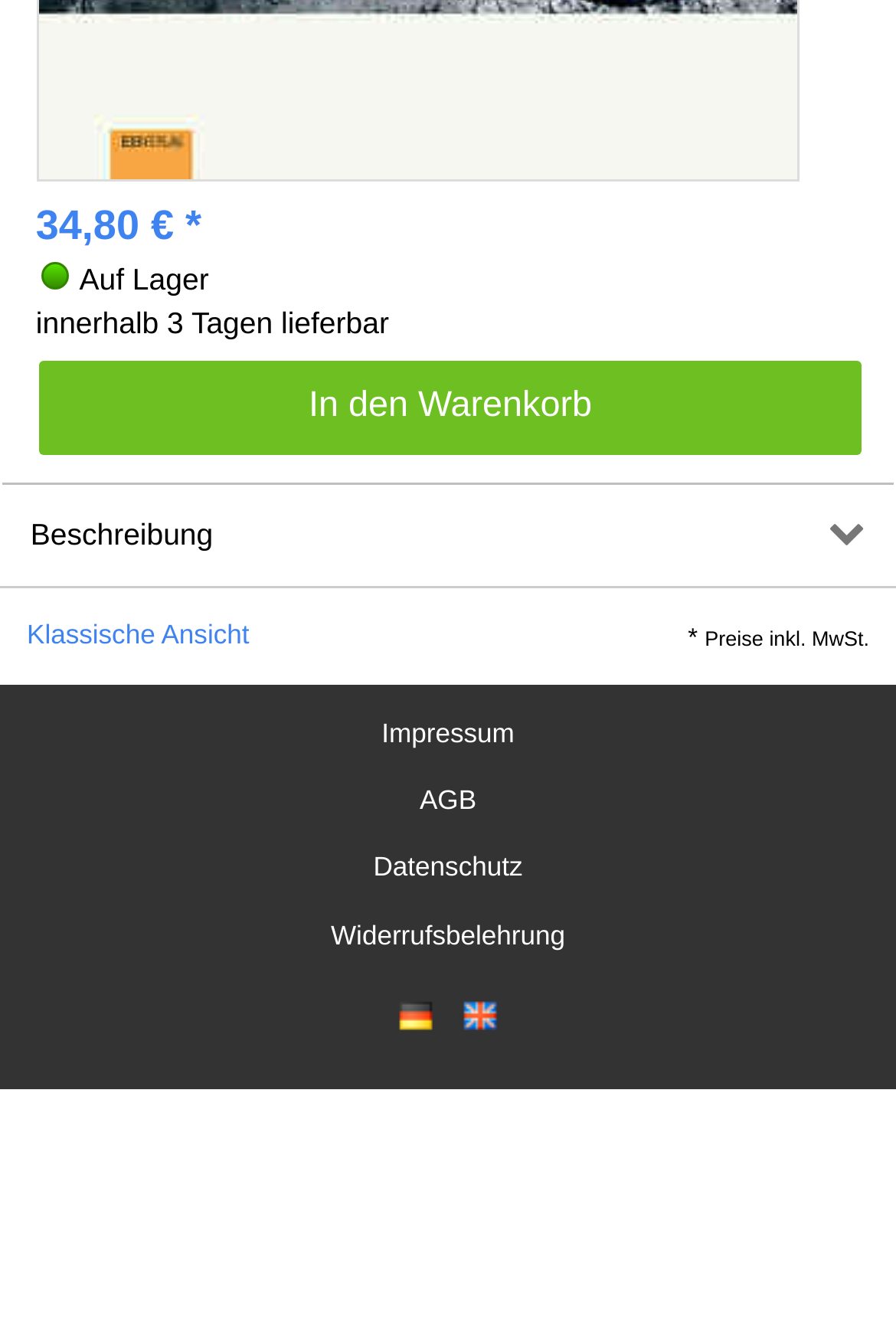Using a single word or phrase, answer the following question: 
What is the tax information?

Preise inkl. MwSt.